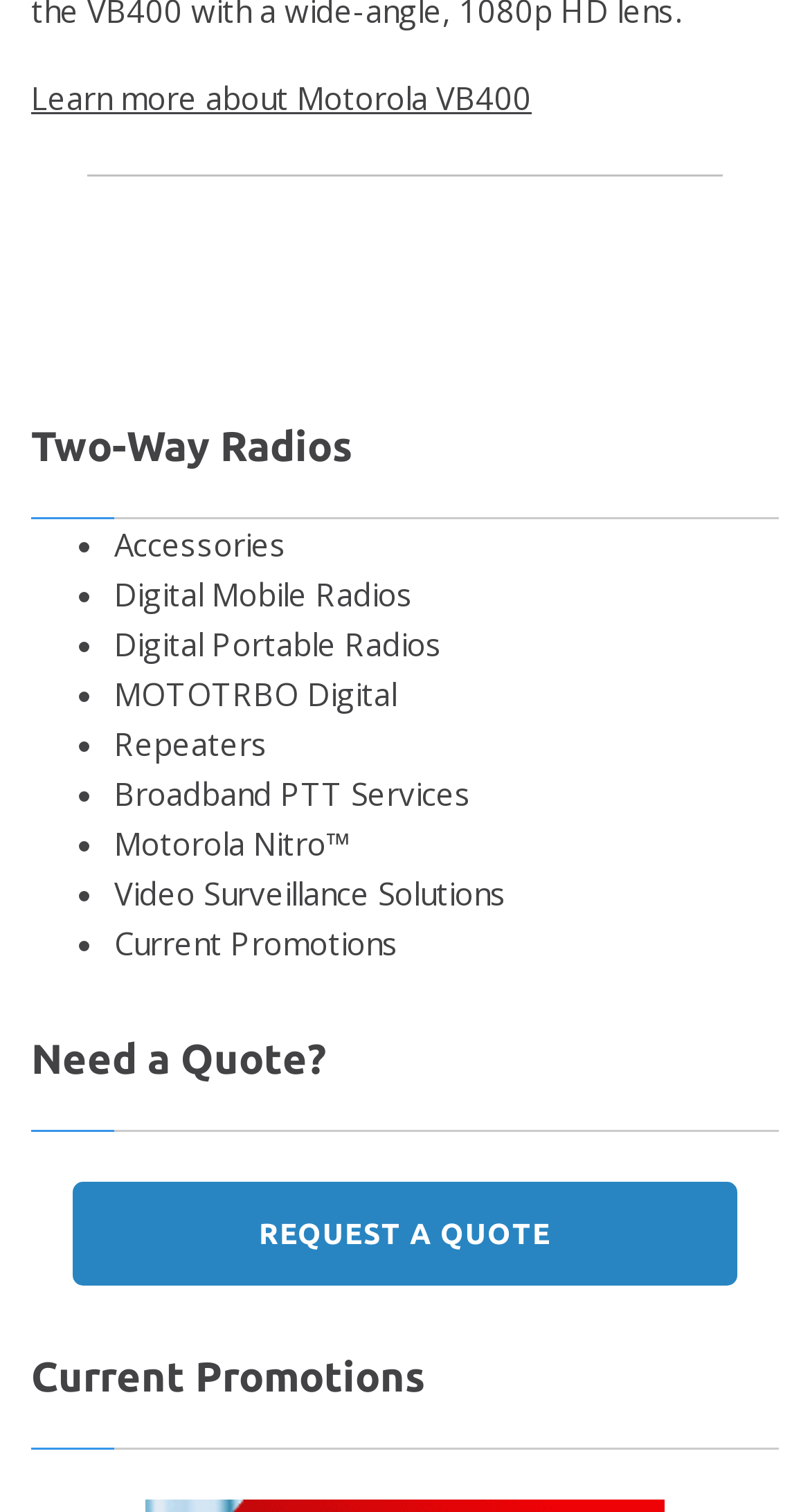Based on the element description: "Digital Portable Radios", identify the UI element and provide its bounding box coordinates. Use four float numbers between 0 and 1, [left, top, right, bottom].

[0.141, 0.412, 0.546, 0.44]